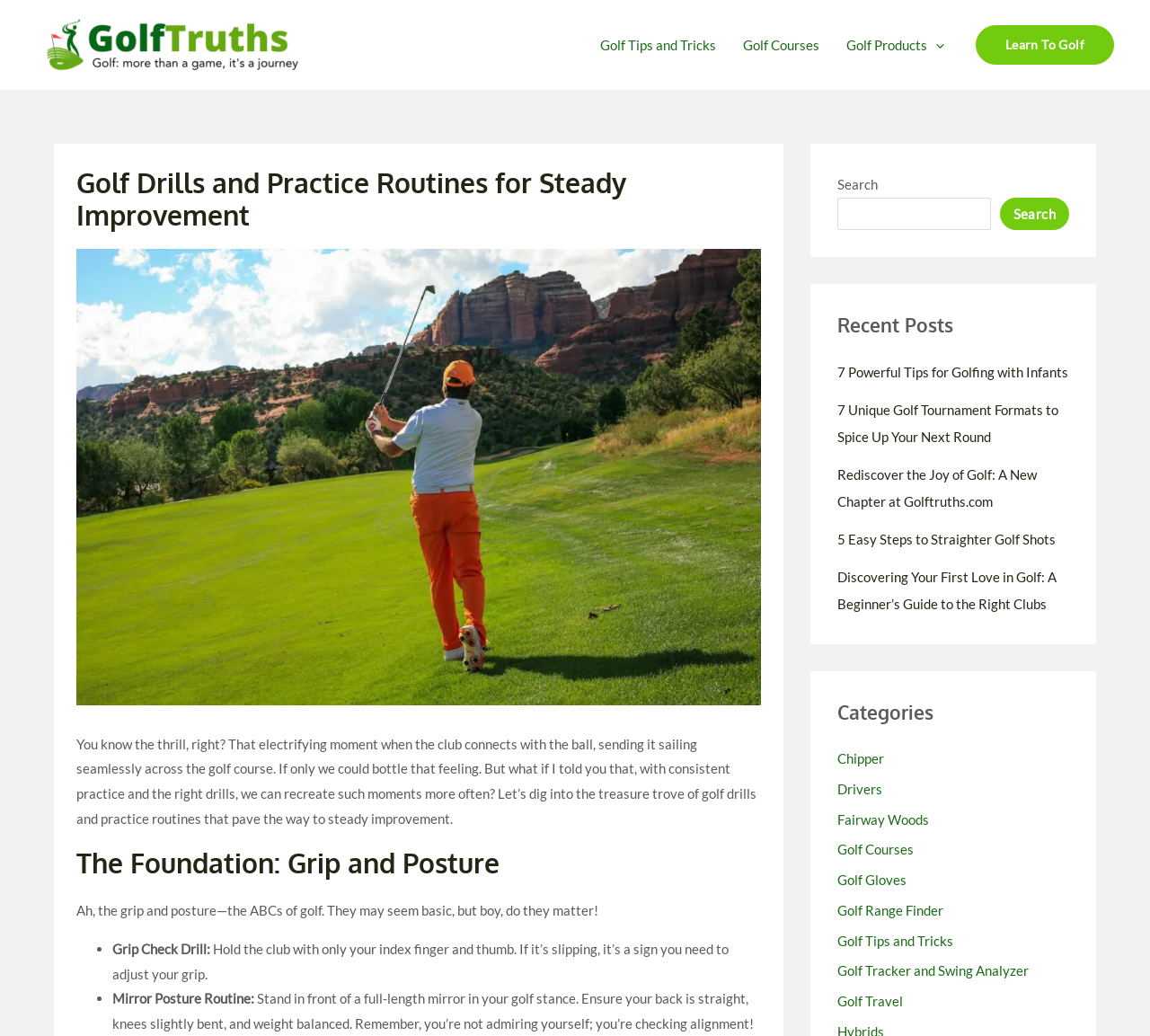Locate the bounding box coordinates of the element to click to perform the following action: 'Toggle the 'Golf Products Menu''. The coordinates should be given as four float values between 0 and 1, in the form of [left, top, right, bottom].

[0.724, 0.013, 0.833, 0.074]